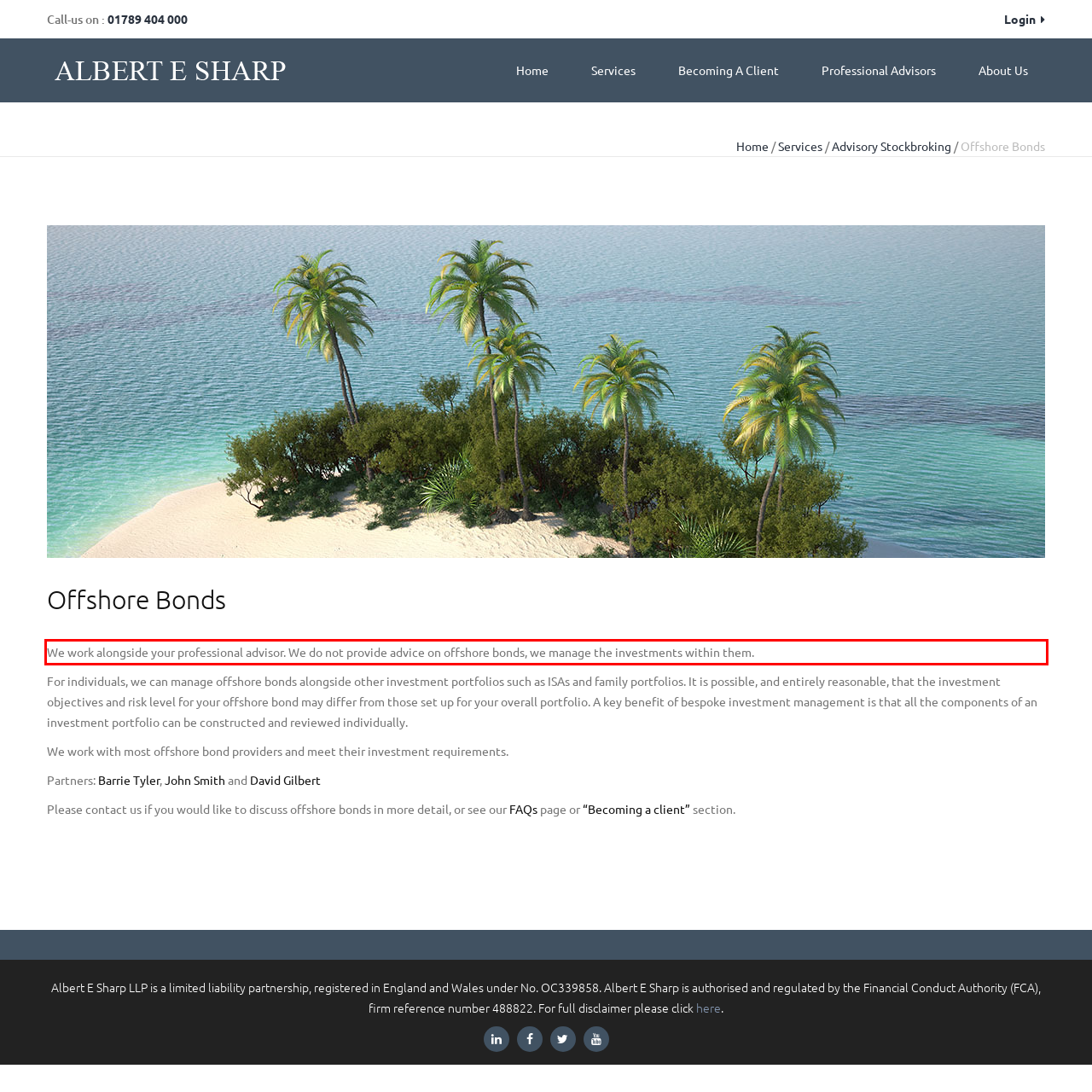Please recognize and transcribe the text located inside the red bounding box in the webpage image.

We work alongside your professional advisor. We do not provide advice on offshore bonds, we manage the investments within them.